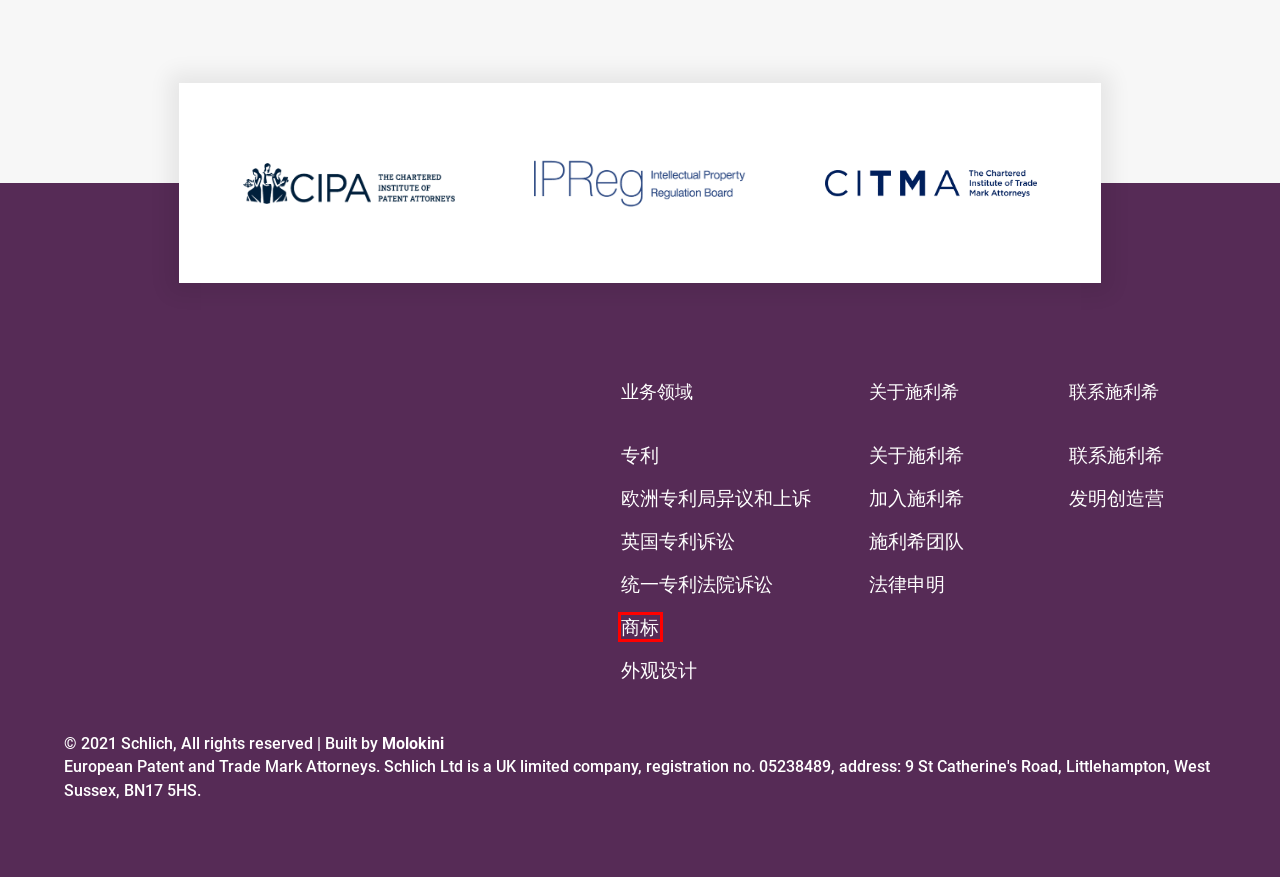You are presented with a screenshot of a webpage containing a red bounding box around an element. Determine which webpage description best describes the new webpage after clicking on the highlighted element. Here are the candidates:
A. Molokini Marketing. PR. Web. Design. SEO. PPC. Social agency
B. Patents - Schlich Ltd
C. EPO Oppositions & Appeals - Schlich Ltd
D. UK IPO Proceedings - Schlich Ltd
E. Policies - Schlich Ltd
F. UPC Proceedings - Schlich Ltd
G. Trade Marks - Schlich Ltd
H. Designs - Schlich Ltd

G